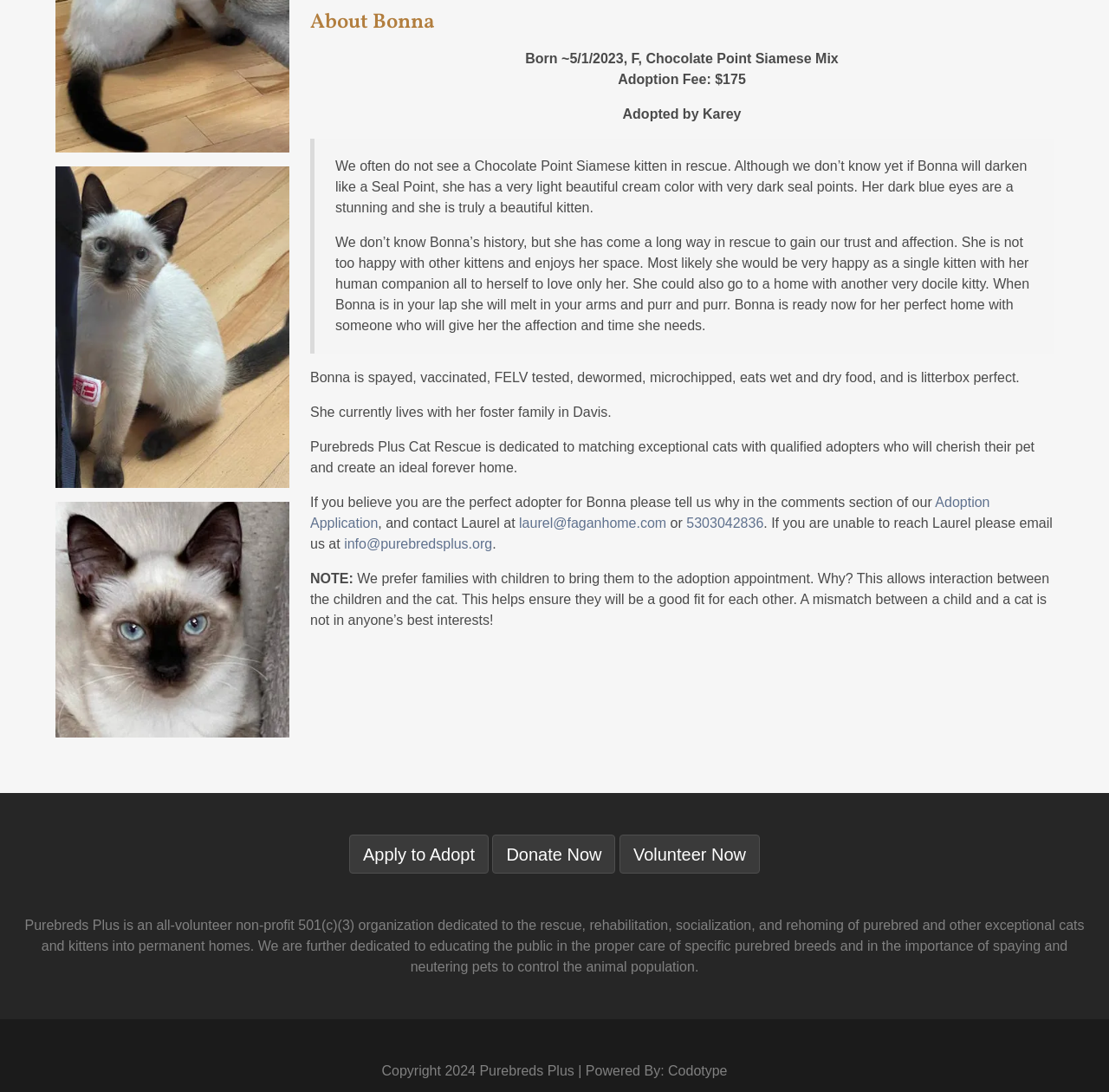Provide the bounding box coordinates for the UI element that is described as: "Apply to Adopt".

[0.315, 0.764, 0.441, 0.8]